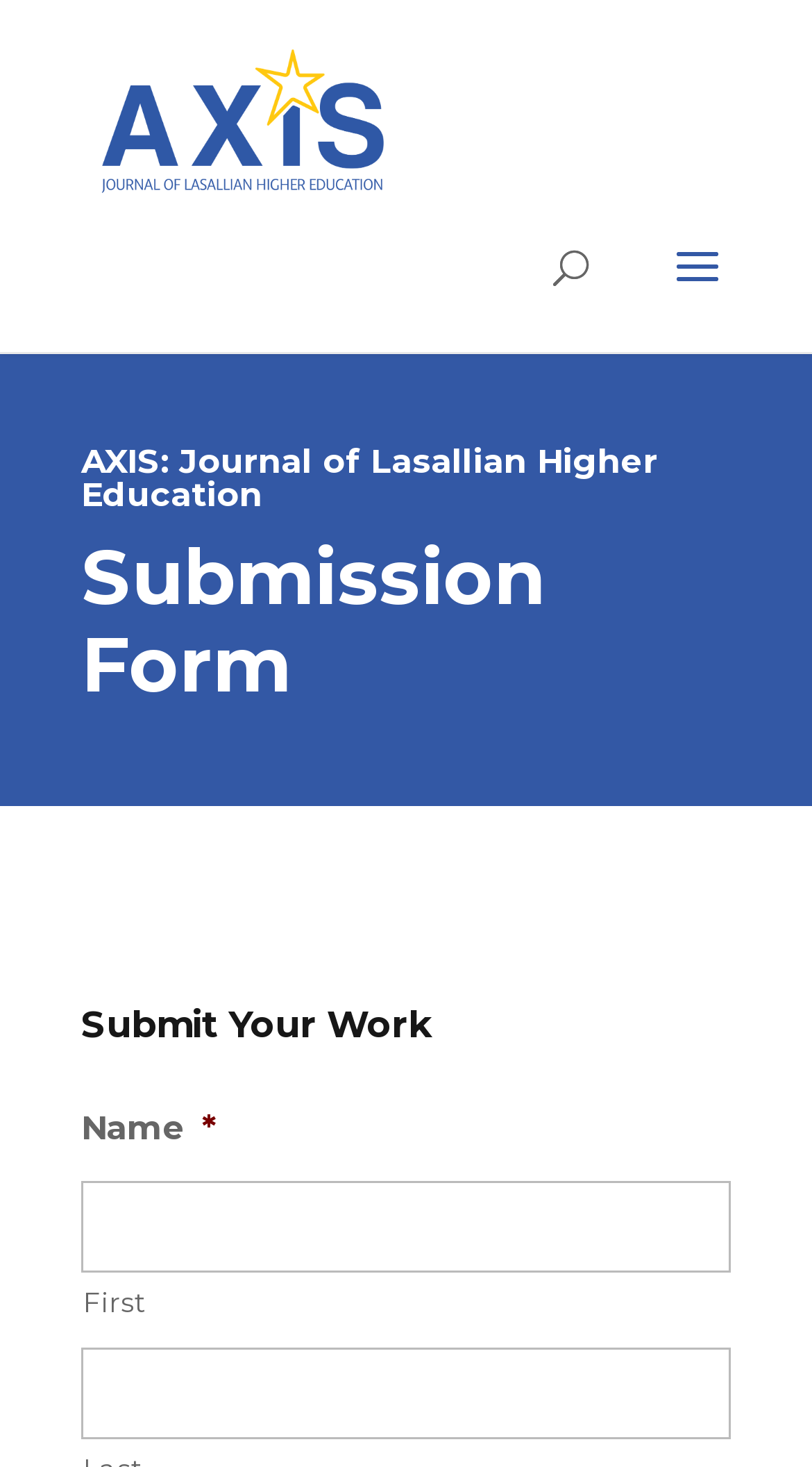Locate and extract the text of the main heading on the webpage.

AXIS: Journal of Lasallian Higher Education